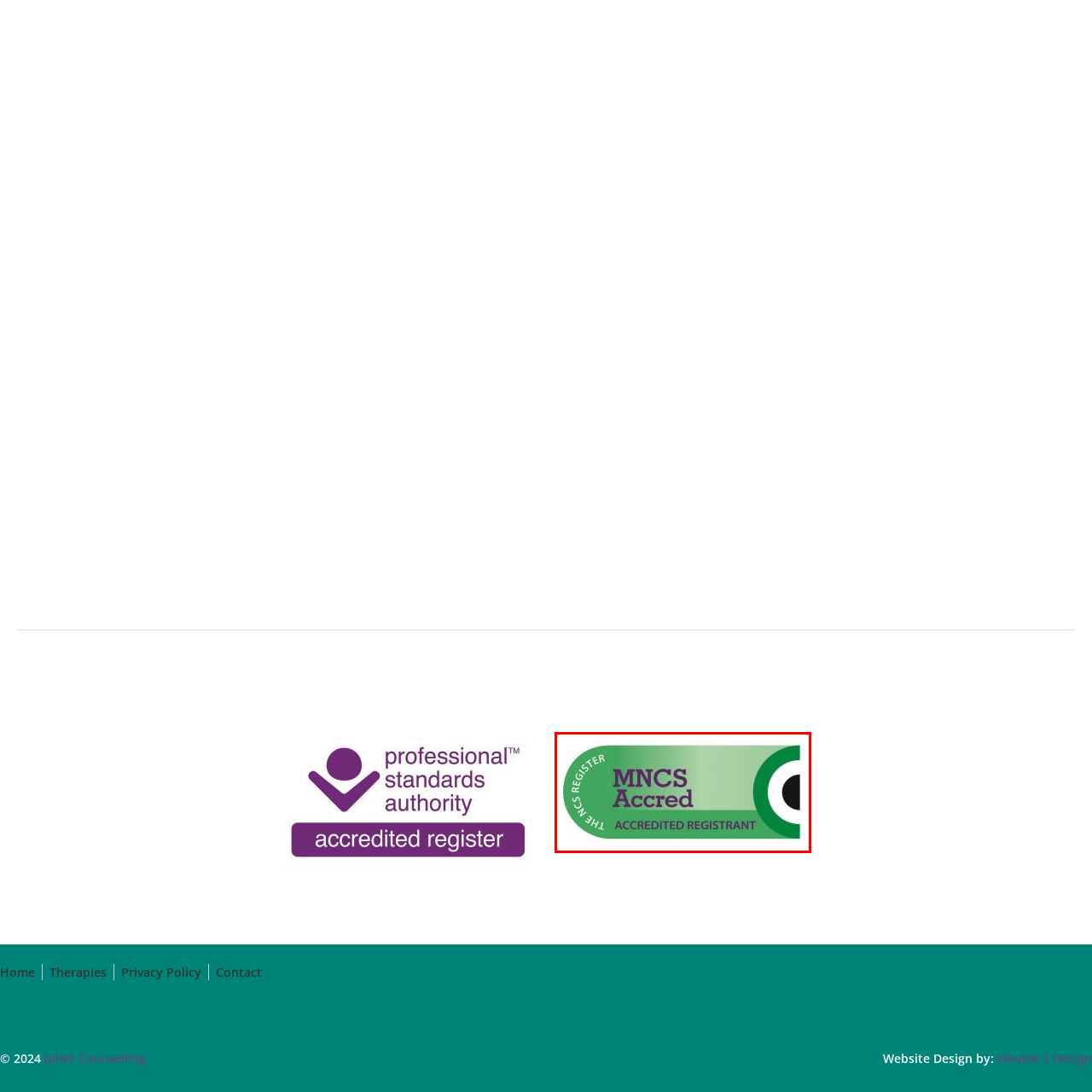Create a detailed description of the image enclosed by the red bounding box.

The image displays a certification logo representing the MNCS (National Counselling Society). The design features a green gradient background with the circular motif on the right side. Prominently displayed is the text "MNCS Accred" in dark purple, indicating the accreditation status, along with the words "ACCREDITED REGISTRANT" below it, affirming the qualifications of a registered professional. This logo is often associated with standards in counselling and mental health services, signaling credibility and professionalism to potential clients seeking support.